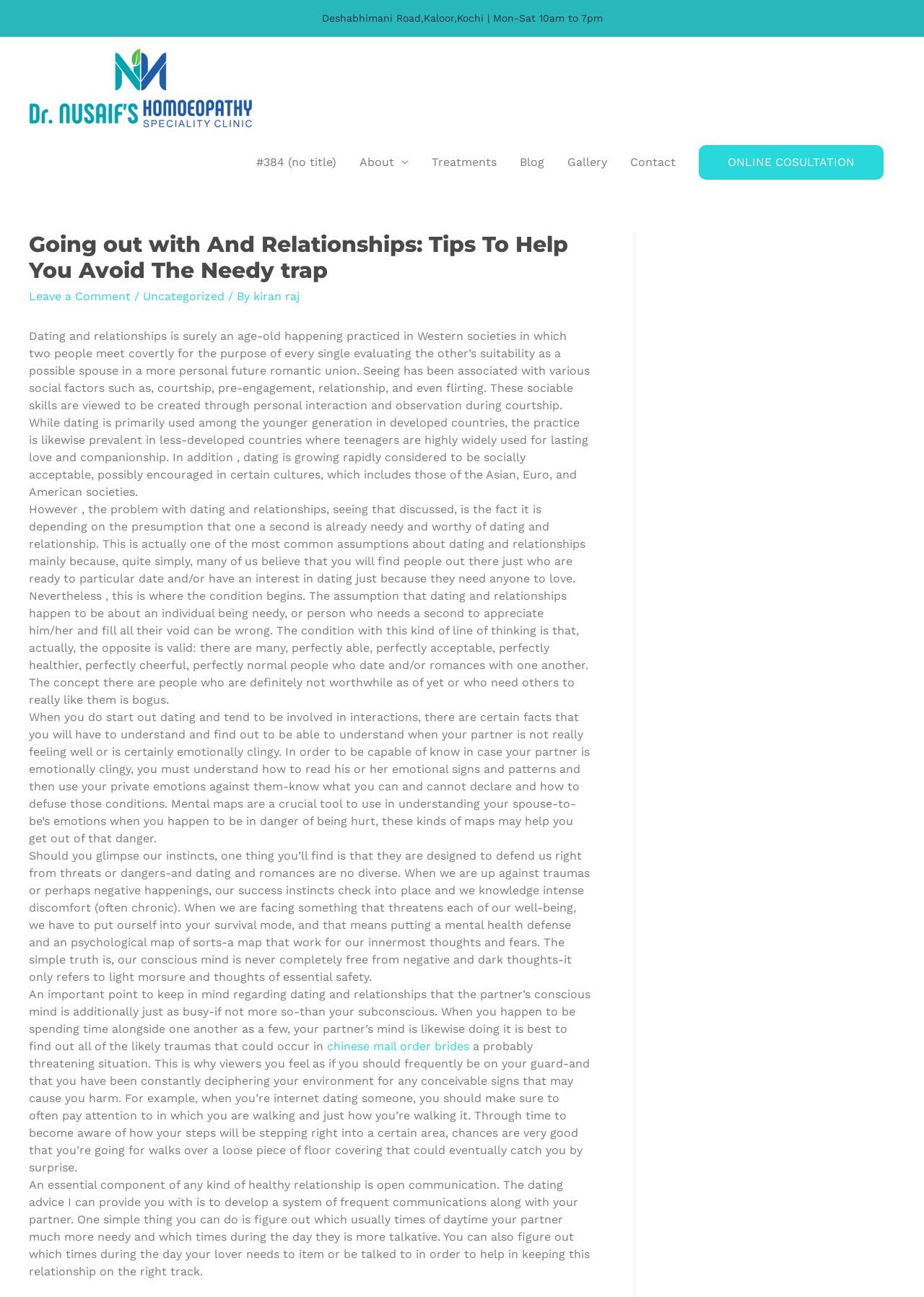Find the bounding box coordinates of the clickable region needed to perform the following instruction: "Click the link to go to the about page". The coordinates should be provided as four float numbers between 0 and 1, i.e., [left, top, right, bottom].

[0.377, 0.107, 0.455, 0.143]